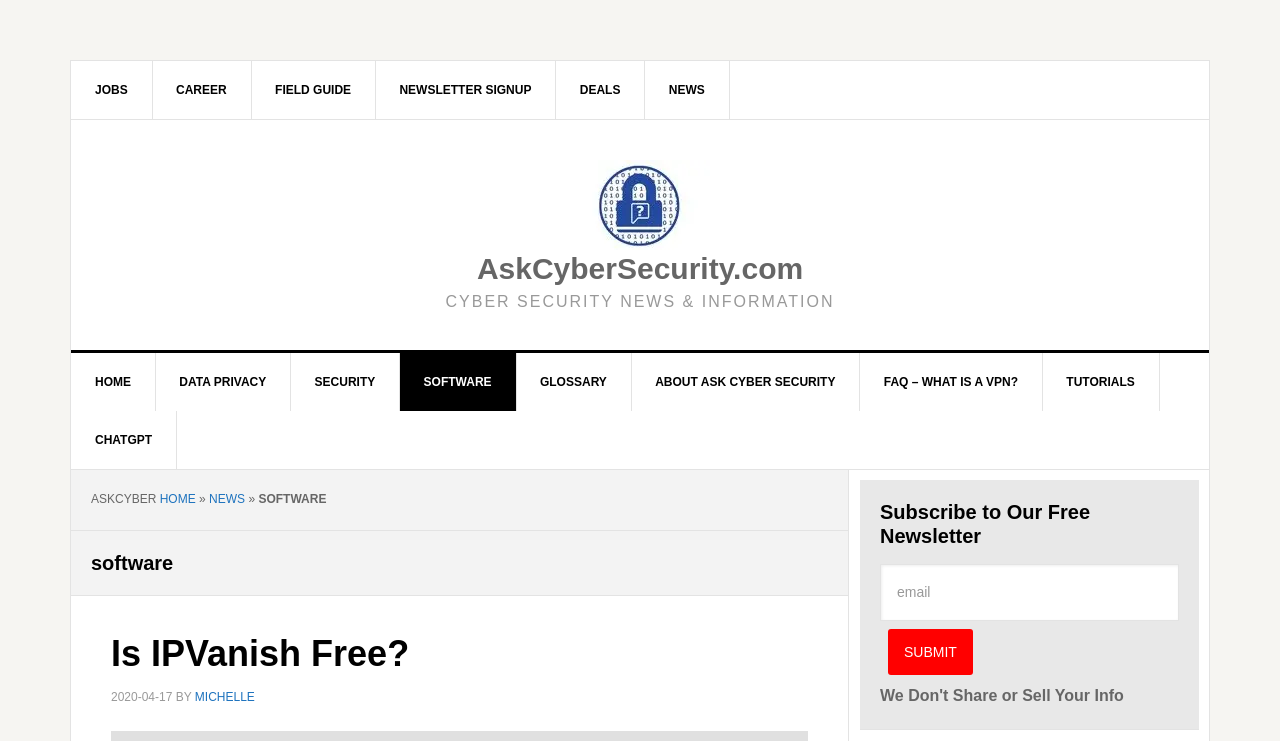Find and specify the bounding box coordinates that correspond to the clickable region for the instruction: "go to JOBS page".

[0.055, 0.082, 0.119, 0.161]